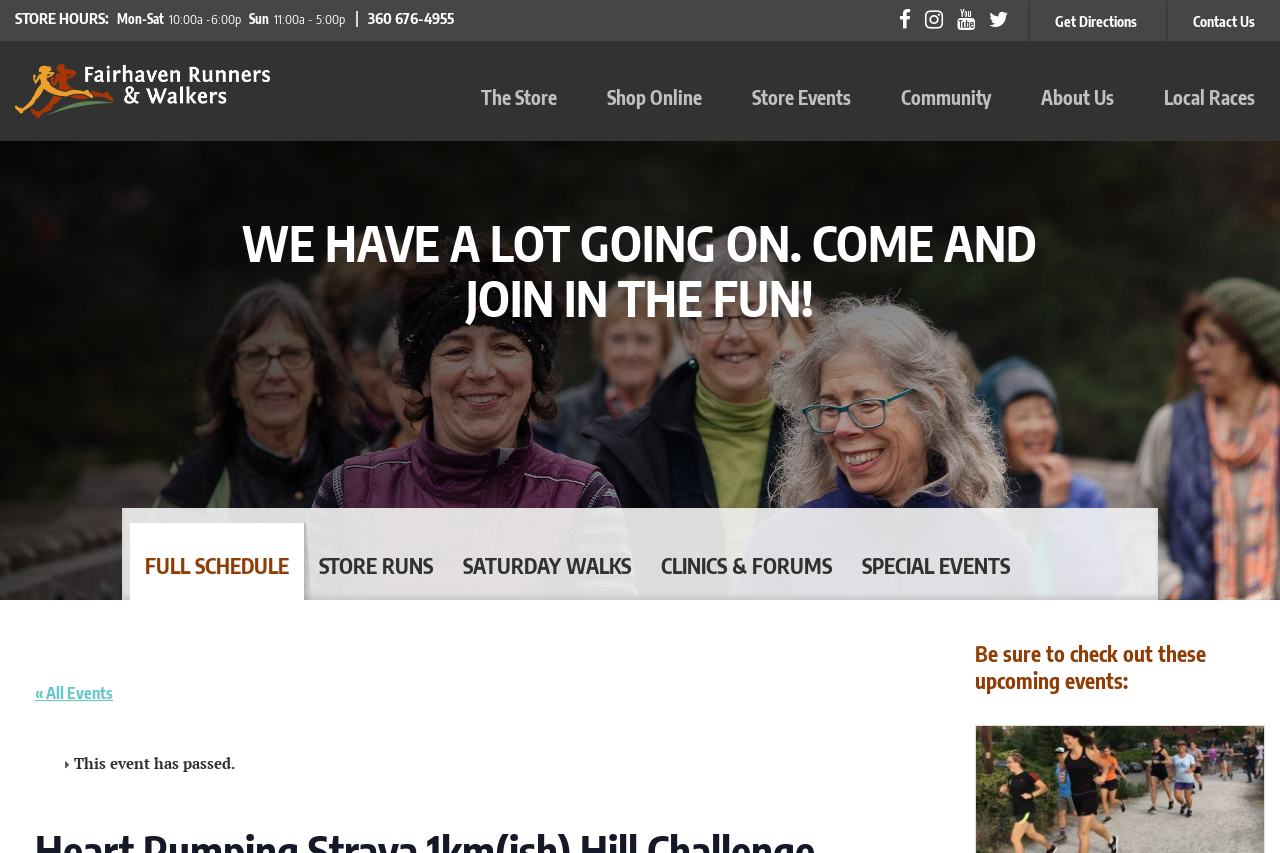Determine the bounding box coordinates of the clickable area required to perform the following instruction: "Call the store". The coordinates should be represented as four float numbers between 0 and 1: [left, top, right, bottom].

[0.28, 0.011, 0.355, 0.032]